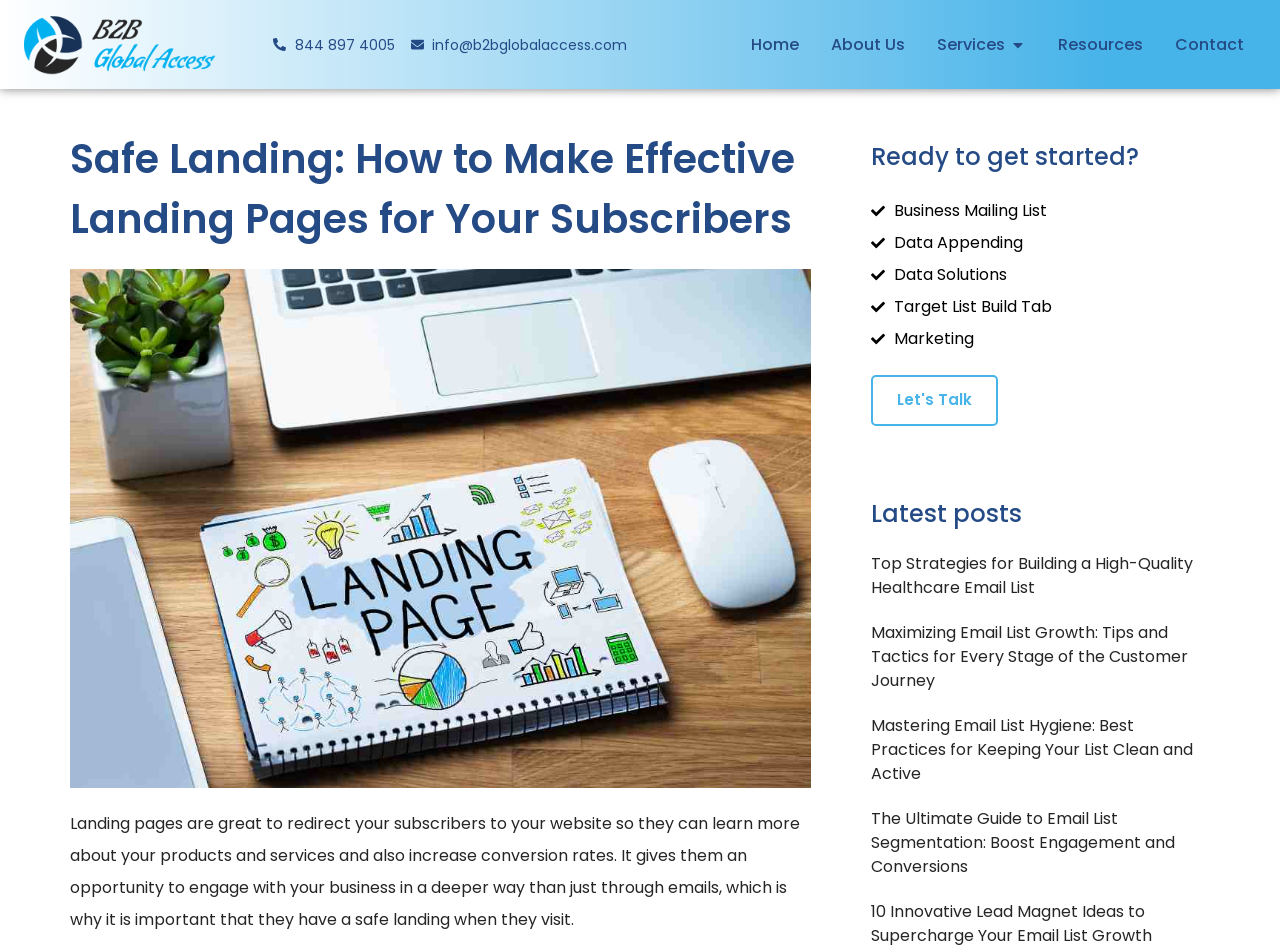Locate the bounding box coordinates of the element that needs to be clicked to carry out the instruction: "Read the article 'Top Strategies for Building a High-Quality Healthcare Email List'". The coordinates should be given as four float numbers ranging from 0 to 1, i.e., [left, top, right, bottom].

[0.68, 0.583, 0.932, 0.633]